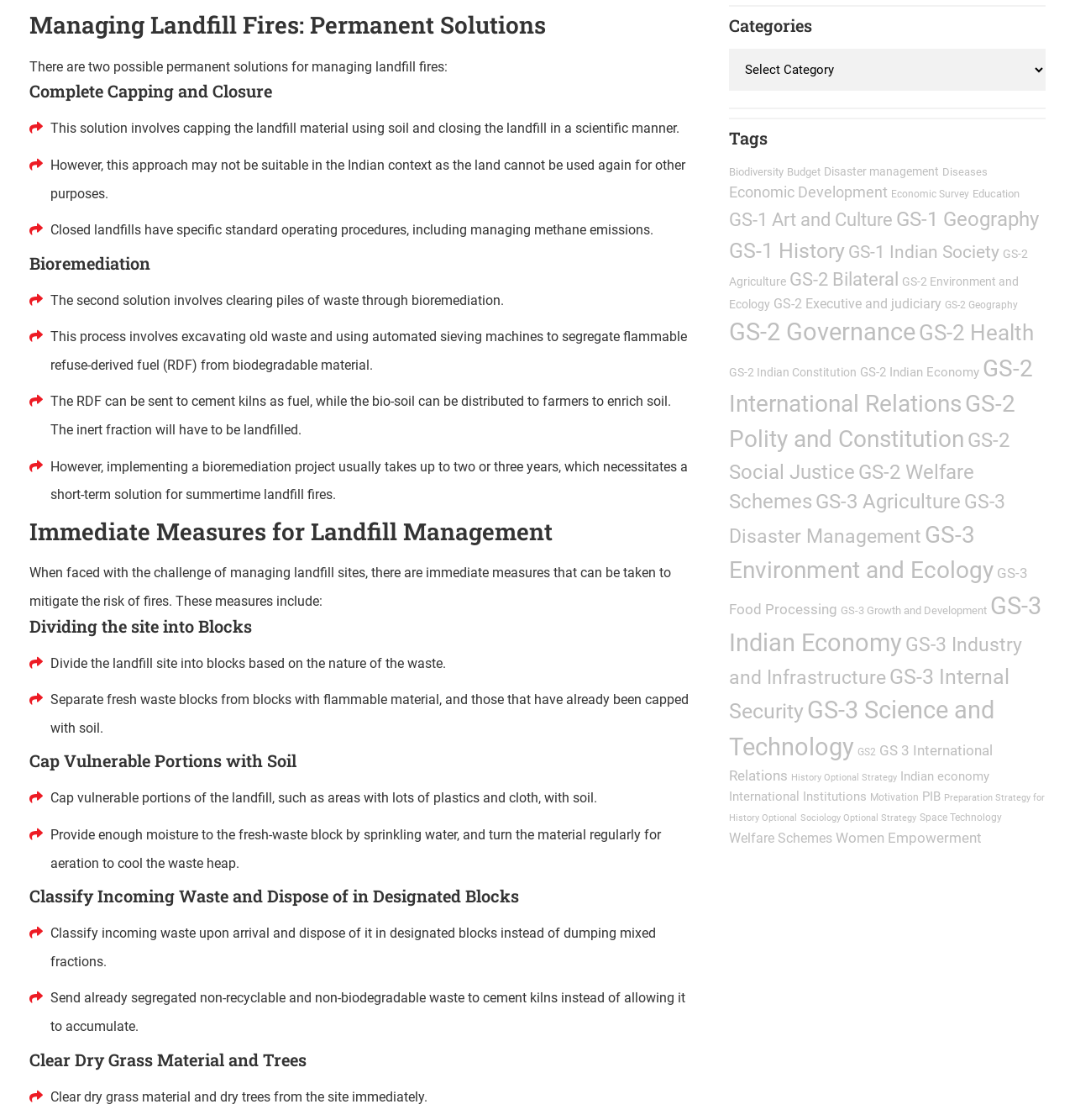How many categories are listed on the webpage?
Provide a one-word or short-phrase answer based on the image.

2